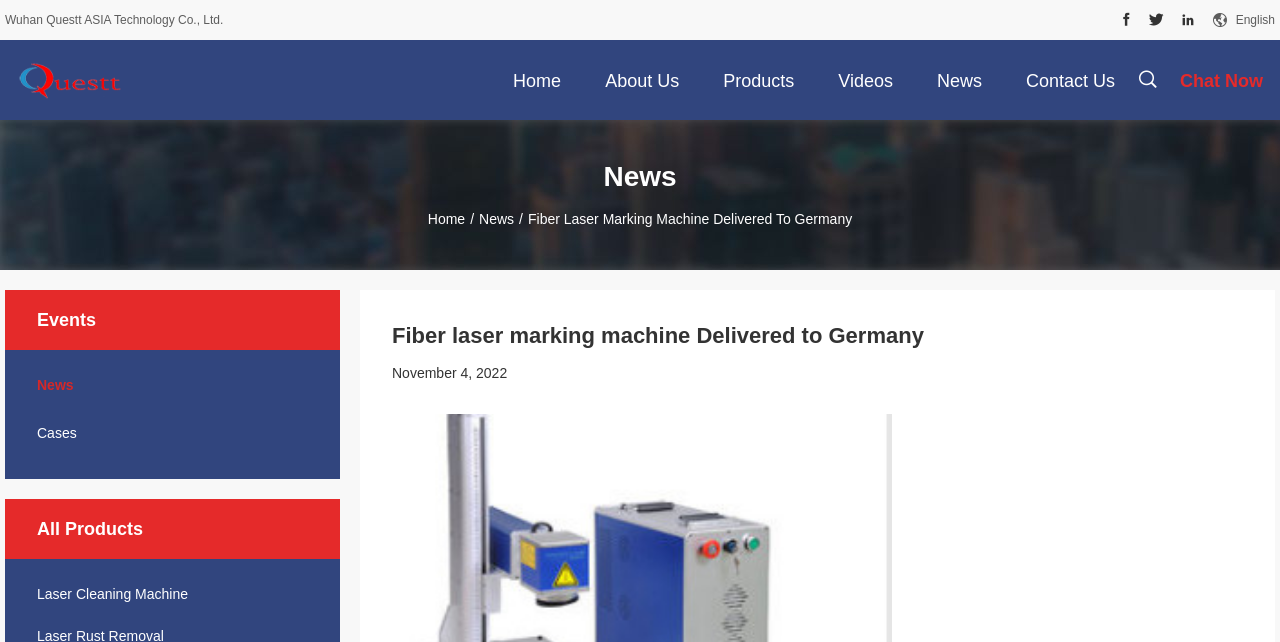Offer a meticulous caption that includes all visible features of the webpage.

The webpage is about China Wuhan Questt ASIA Technology Co., Ltd., a company that delivers fiber laser marking machines to Germany. At the top right corner, there are three links represented by icons. Next to them is a static text "English". On the top left, there is a company logo and a link to the company's homepage. Below the logo, there is a navigation menu with links to "Home", "About Us", "Products", "Videos", "News", and "Contact Us".

In the main content area, there is a heading "News" followed by a breadcrumb navigation with links to "Home" and "News". Below the breadcrumb, there is a title "Fiber Laser Marking Machine Delivered To Germany" with a date "November 4, 2022" below it.

On the left sidebar, there are headings and links to "News", "Cases", and "Laser Cleaning Machine". There is also a static text "Events" and "All Products" on the sidebar. At the bottom right corner, there is a search textbox with a placeholder "What are you looking for..." and a link "Chat Now" next to it.